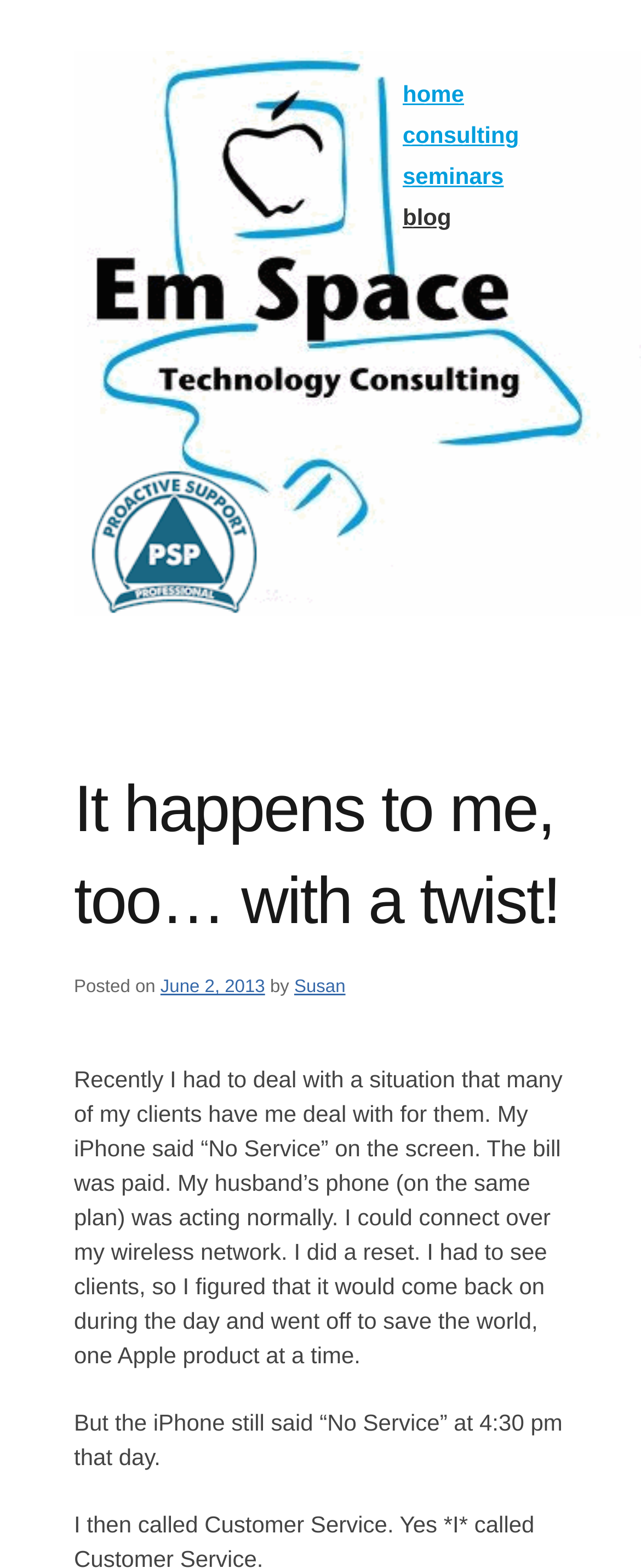How many paragraphs are in the article?
Provide a thorough and detailed answer to the question.

The article contains two paragraphs of text, one starting with 'Recently I had to deal with a situation...' and the other starting with 'But the iPhone still said “No Service” at 4:30 pm that day.'.